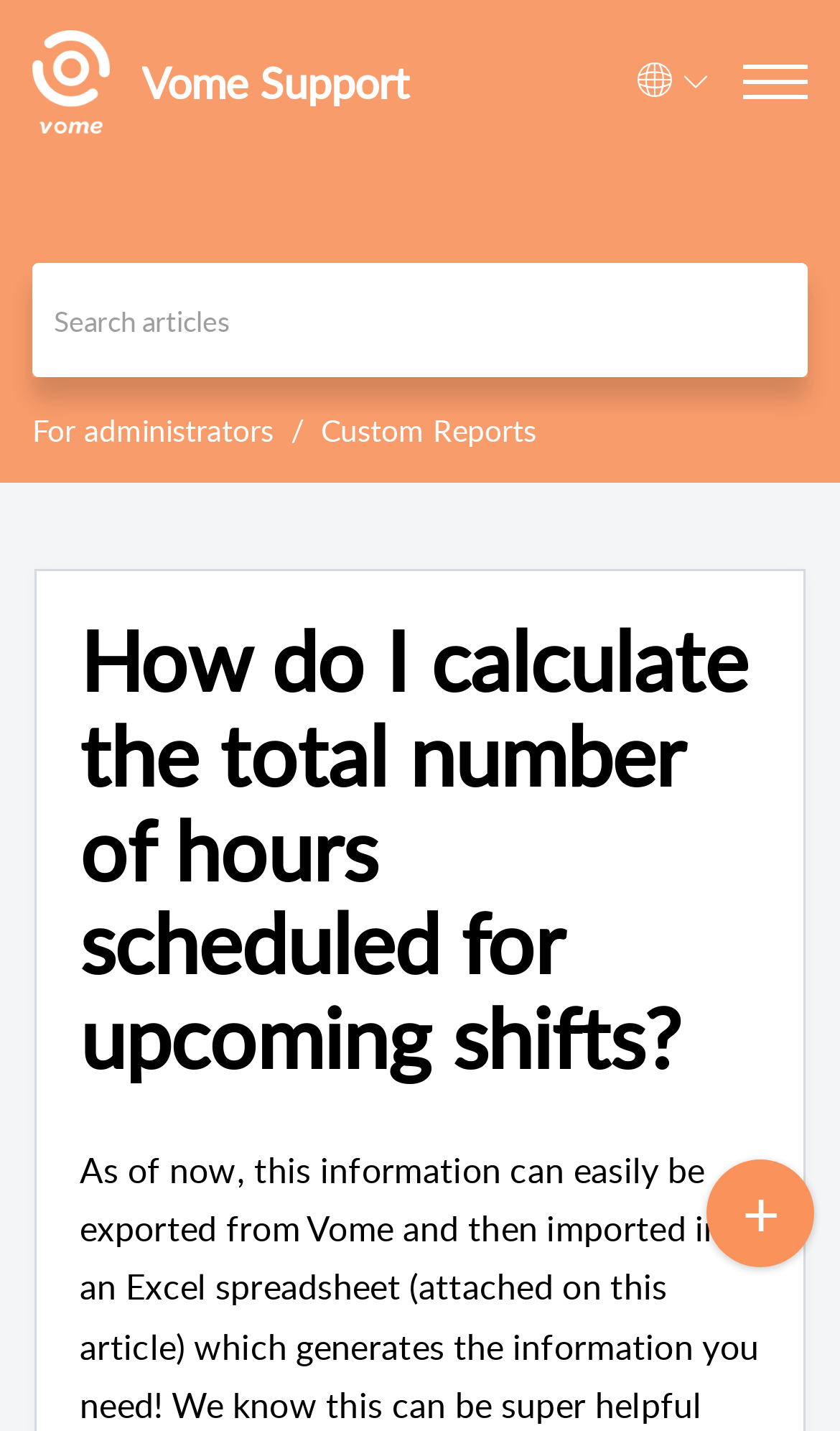Please look at the image and answer the question with a detailed explanation: What is the name of the support page?

I determined the answer by looking at the top-left corner of the webpage, where I found a link and an image with the text 'Vome Support home', which suggests that the current webpage is part of the Vome Support page.